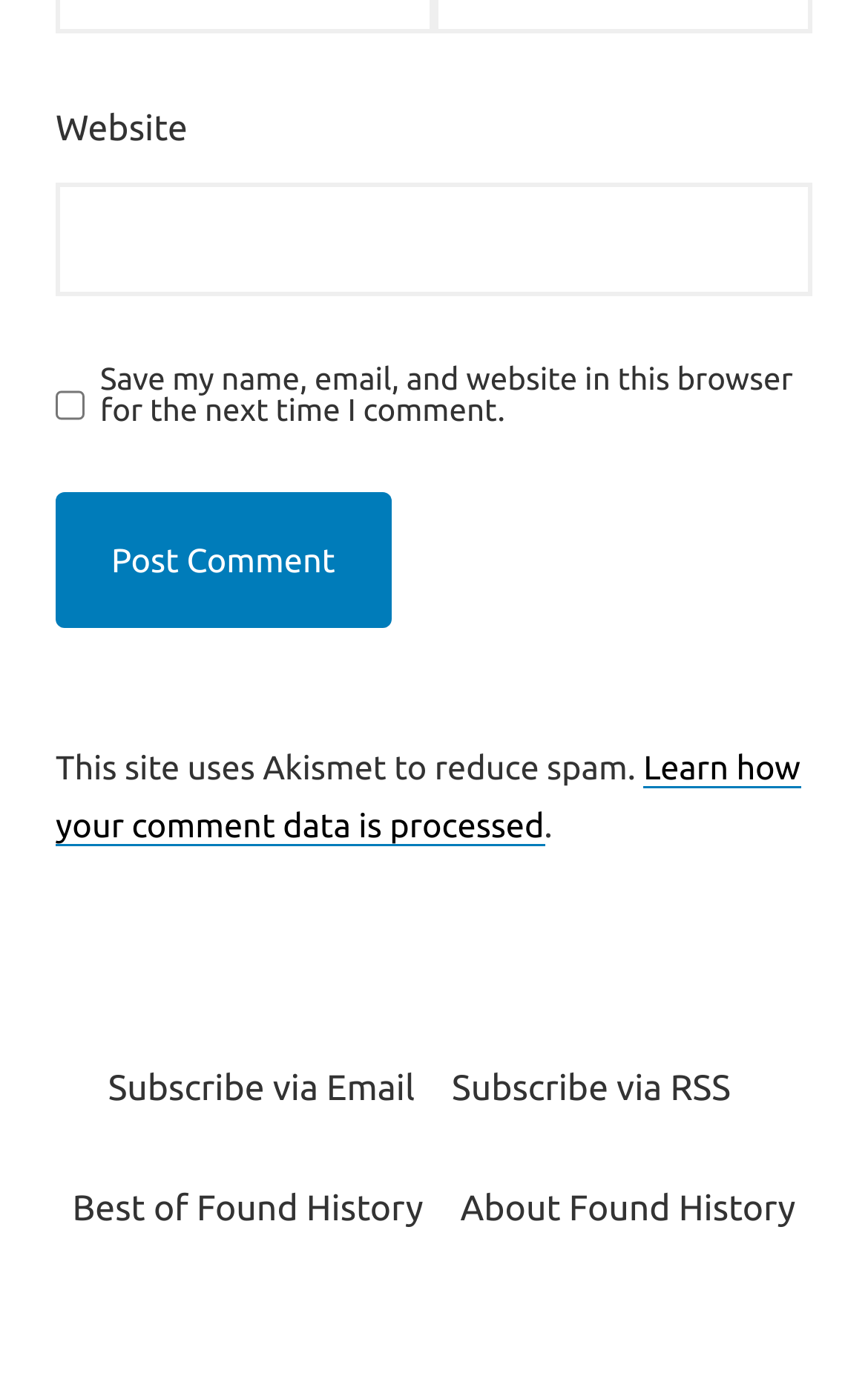Provide the bounding box coordinates, formatted as (top-left x, top-left y, bottom-right x, bottom-right y), with all values being floating point numbers between 0 and 1. Identify the bounding box of the UI element that matches the description: Best of Found History

[0.083, 0.853, 0.488, 0.883]